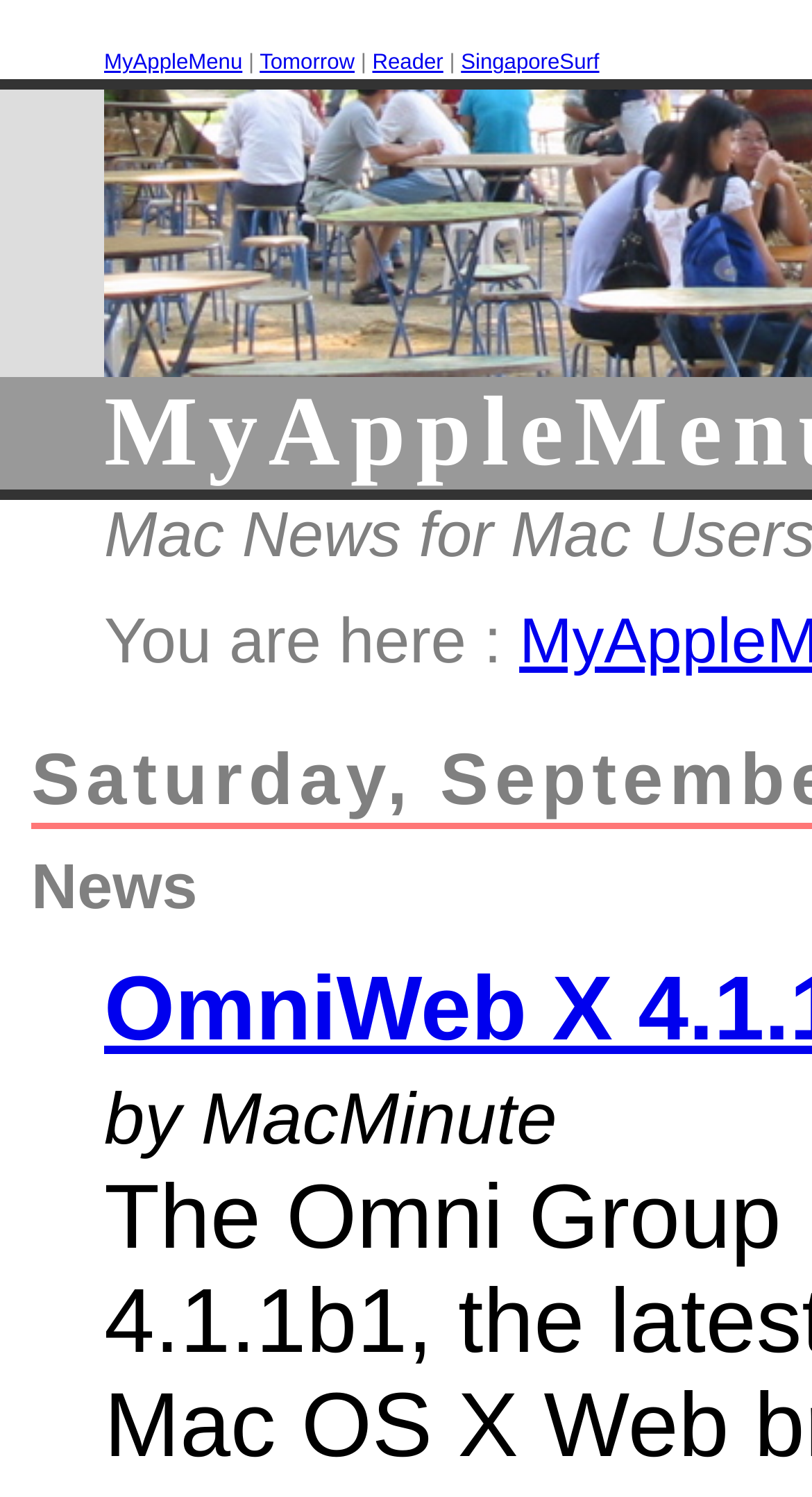Summarize the webpage in an elaborate manner.

The webpage is titled "MyAppleMenu" and has a navigation menu at the top with four links: "MyAppleMenu", "Tomorrow", "Reader", and "SingaporeSurf", arranged from left to right. 

Below the navigation menu, there is a static text "You are here :" positioned near the top-left corner of the page. 

At the bottom-left corner of the page, there is a static text "by MacMinute" which appears to be a credit or attribution.